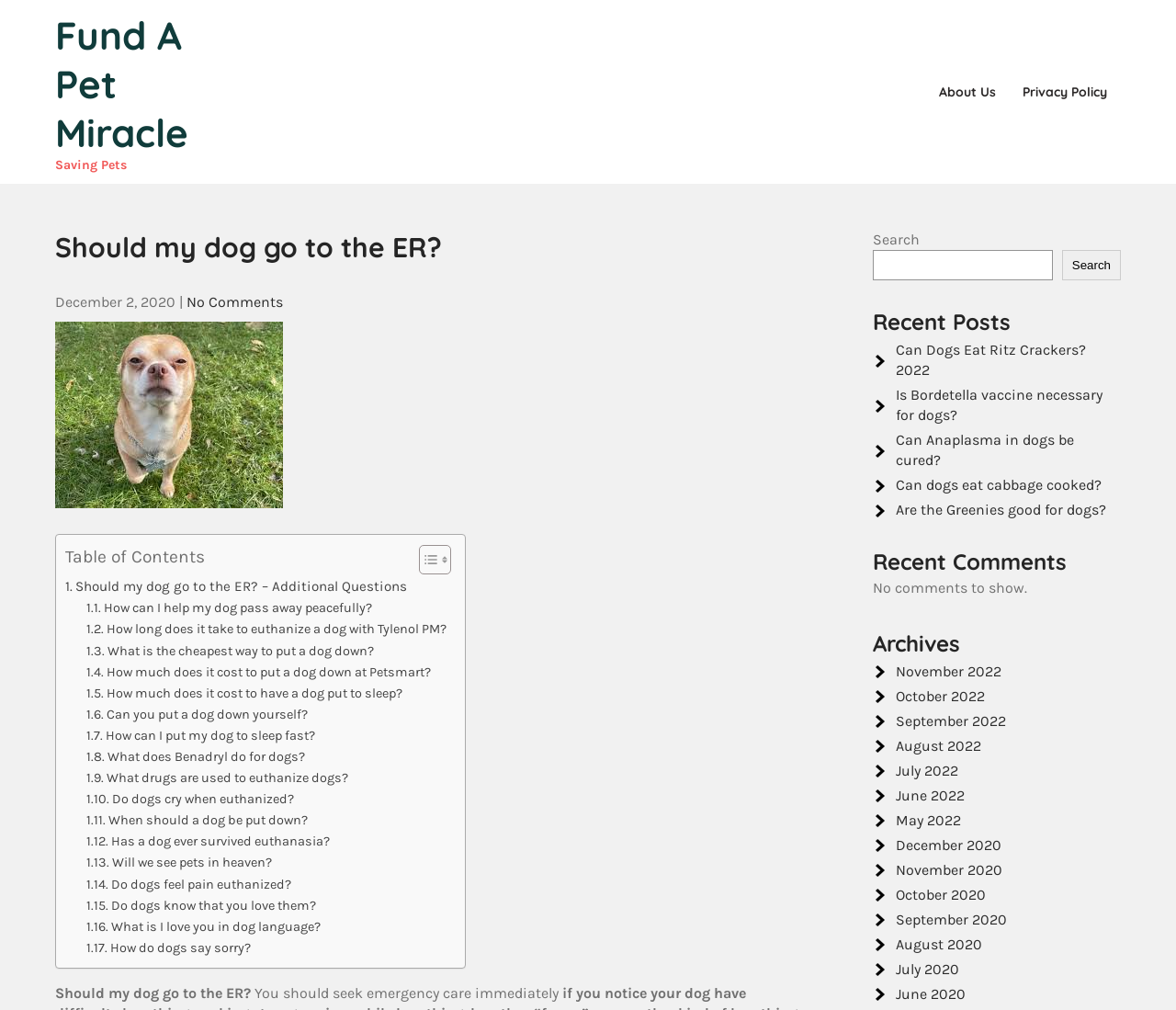Please analyze the image and provide a thorough answer to the question:
What is the topic of the article?

The topic of the article can be found in the heading element that says 'Should my dog go to the ER?' which is a question that the article is trying to answer.